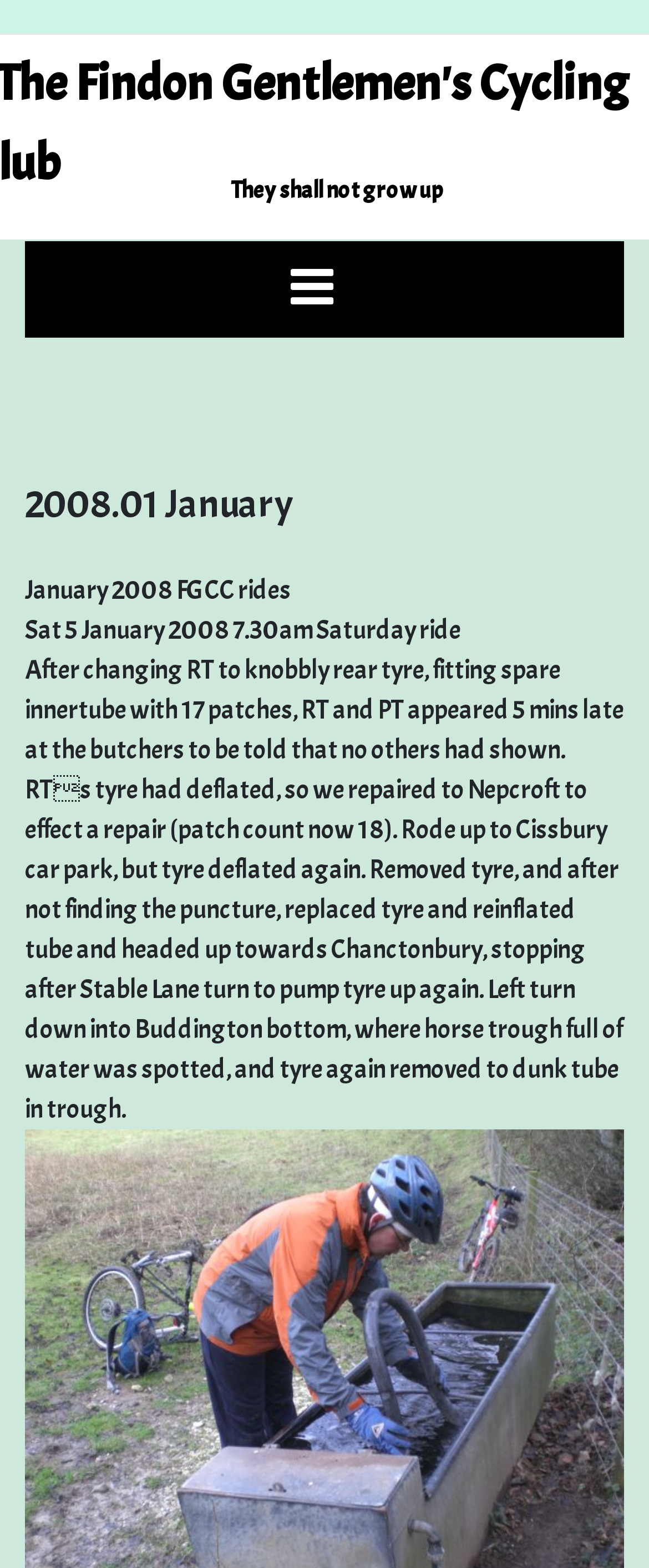What is the name of the cycling club? Using the information from the screenshot, answer with a single word or phrase.

Findon Gentlemen's Cycling Club